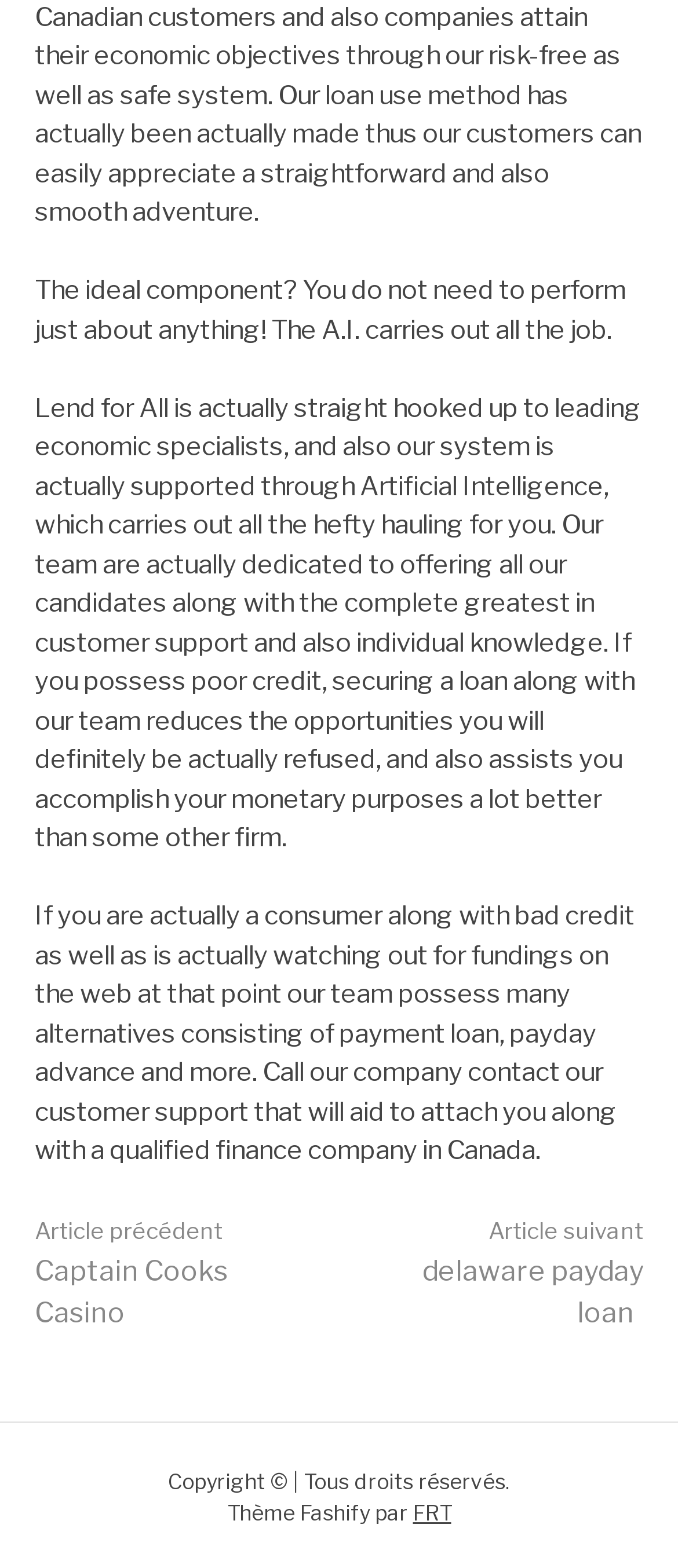What is the role of Artificial Intelligence in Lend for All?
Using the image as a reference, answer the question in detail.

According to the text, the Artificial Intelligence system does all the heavy work, making it easier for people to secure loans, and allowing Lend for All to offer better customer support and individual experience.